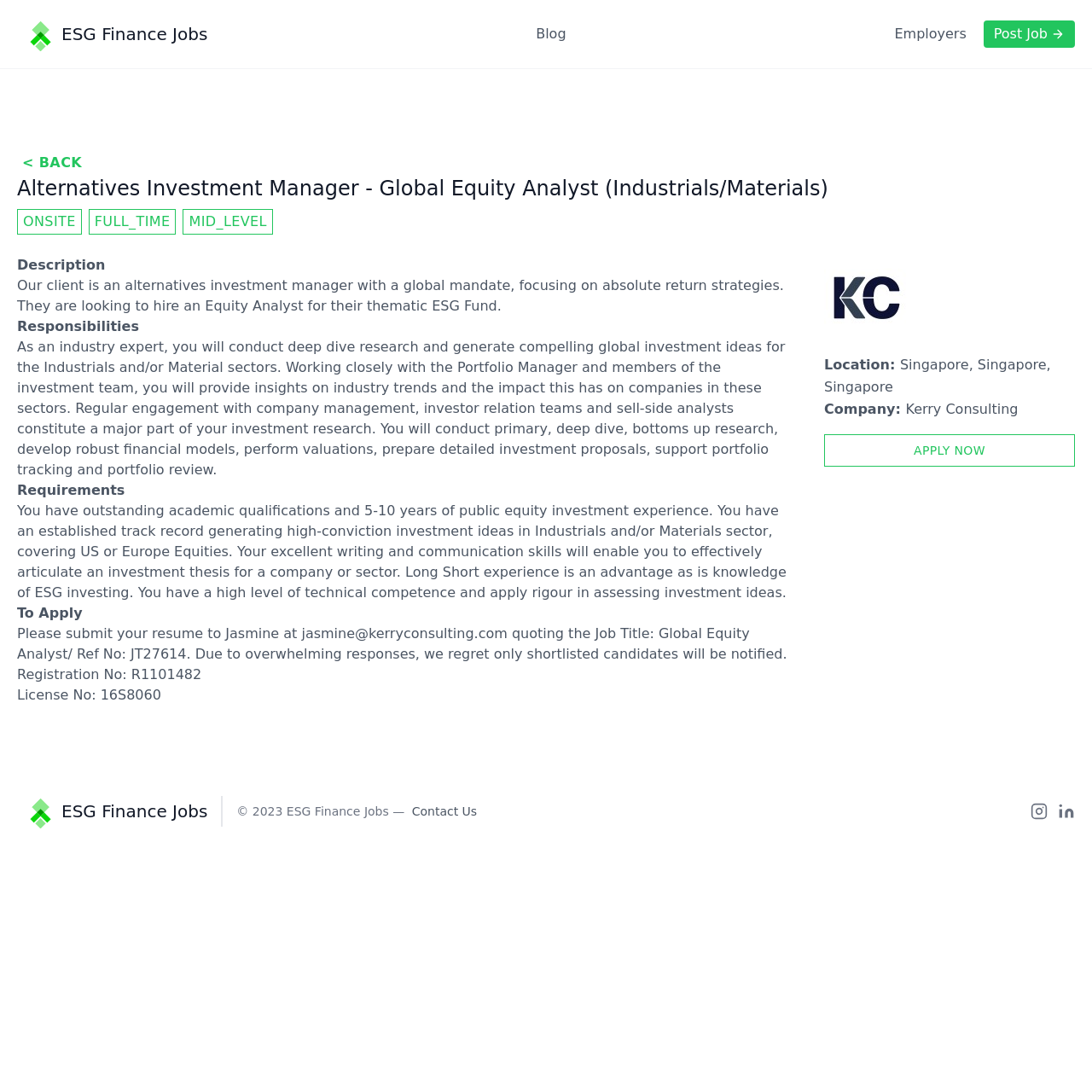Please predict the bounding box coordinates of the element's region where a click is necessary to complete the following instruction: "View company information". The coordinates should be represented by four float numbers between 0 and 1, i.e., [left, top, right, bottom].

[0.755, 0.367, 0.932, 0.382]